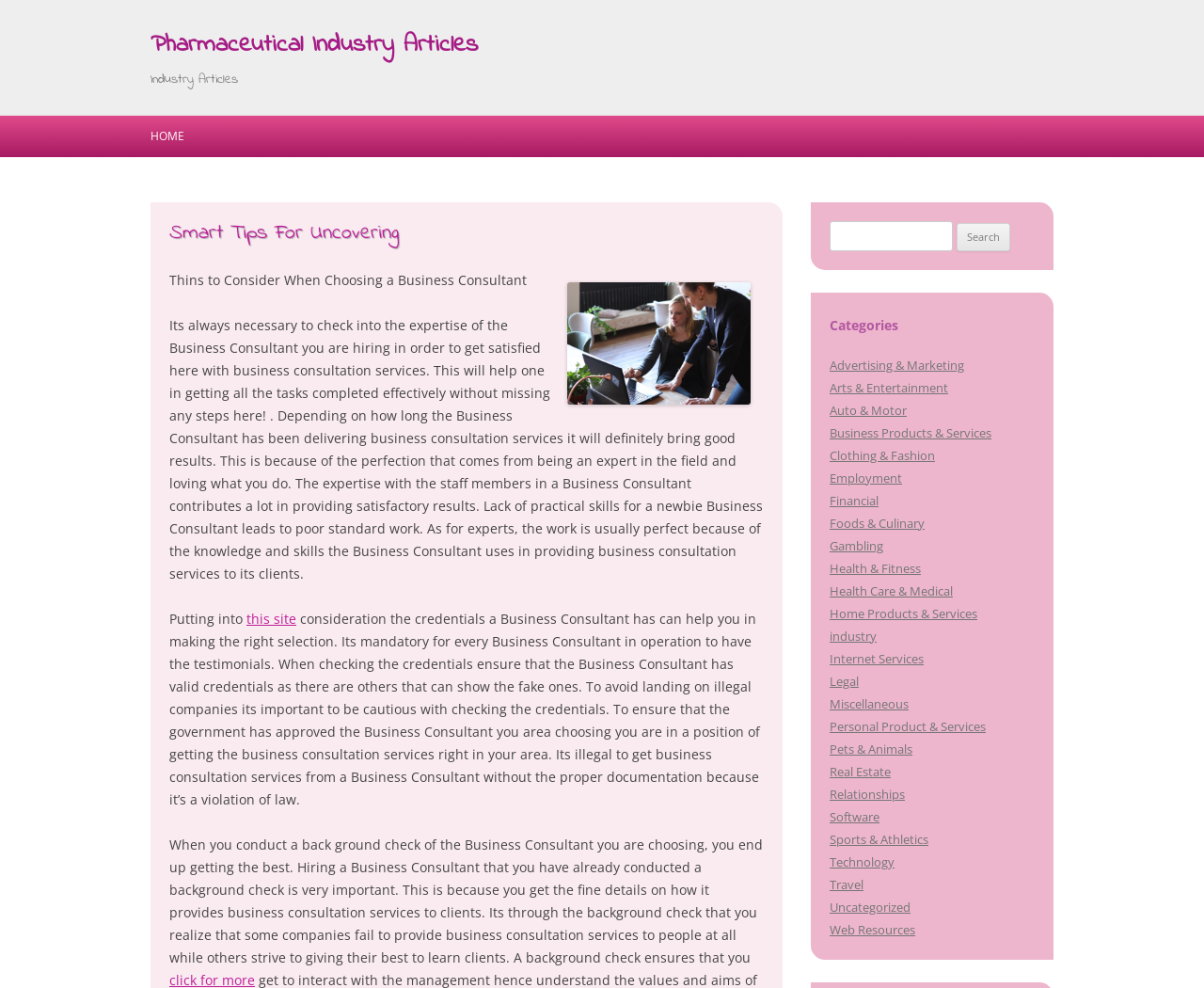Determine the bounding box coordinates for the UI element matching this description: "Home Products & Services".

[0.689, 0.612, 0.812, 0.629]